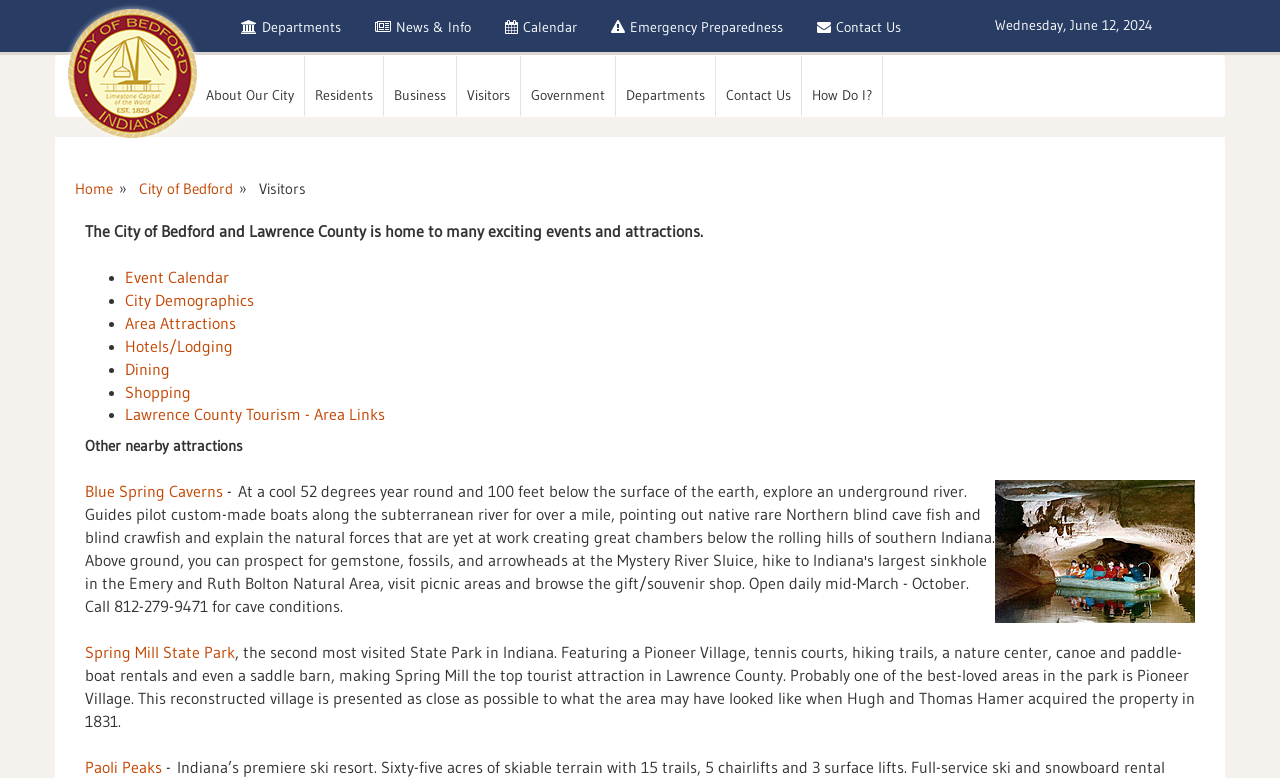What are the main menu items?
Give a one-word or short-phrase answer derived from the screenshot.

About Our City, Residents, Business, Visitors, Government, Departments, Contact Us, How Do I?